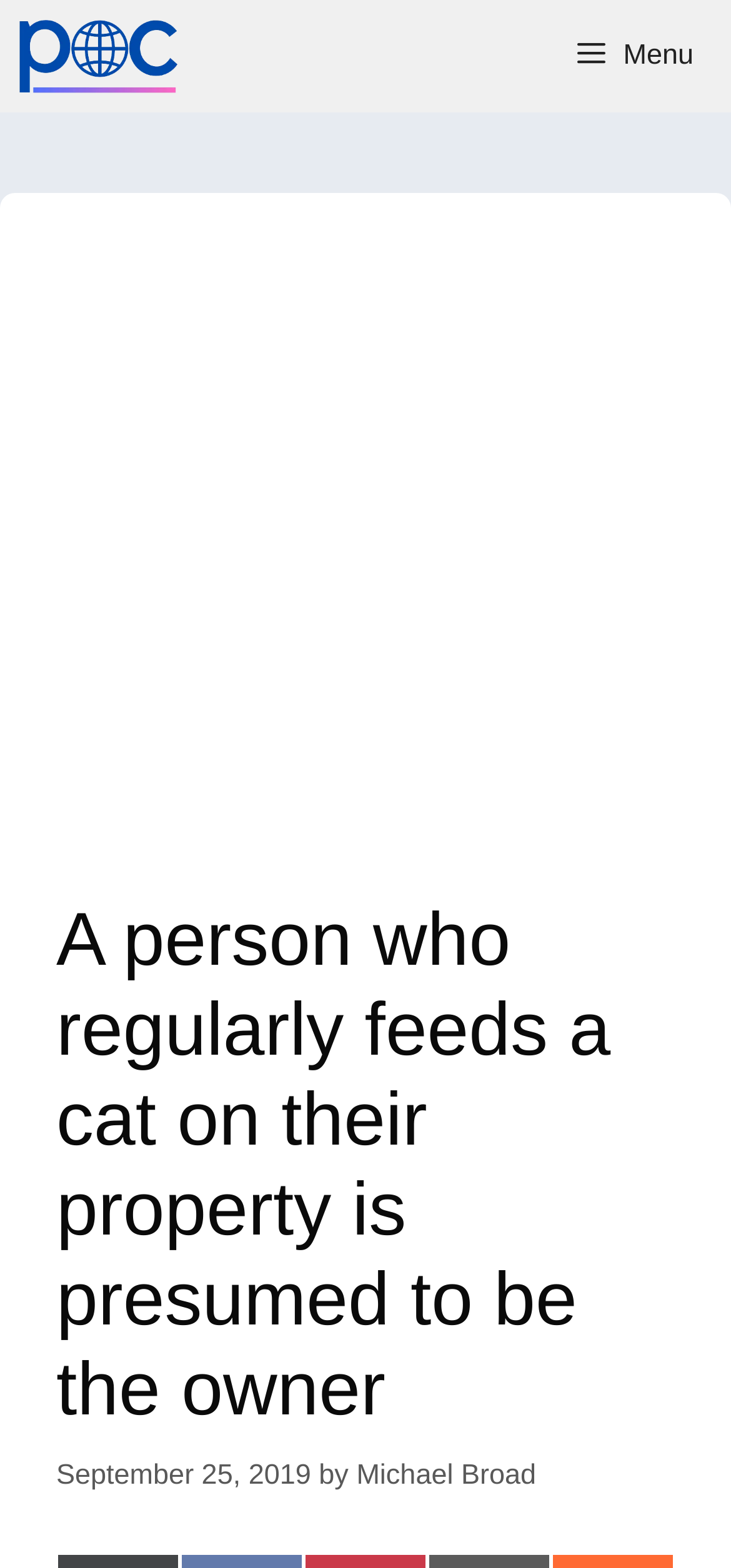Determine the bounding box coordinates in the format (top-left x, top-left y, bottom-right x, bottom-right y). Ensure all values are floating point numbers between 0 and 1. Identify the bounding box of the UI element described by: aria-label="Advertisement" name="aswift_1" title="Advertisement"

[0.0, 0.171, 1.0, 0.559]